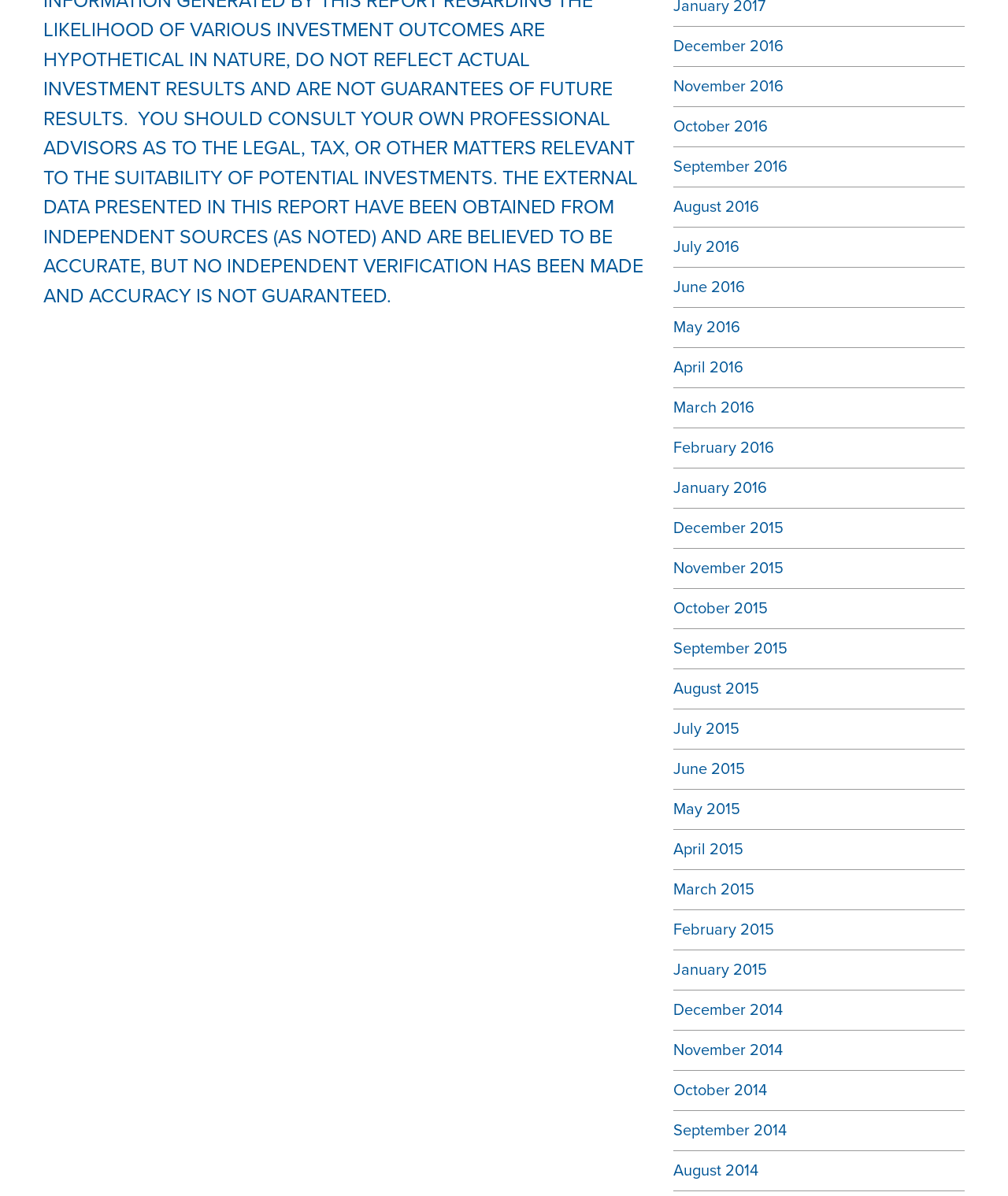Respond to the question with just a single word or phrase: 
How many months are listed?

24